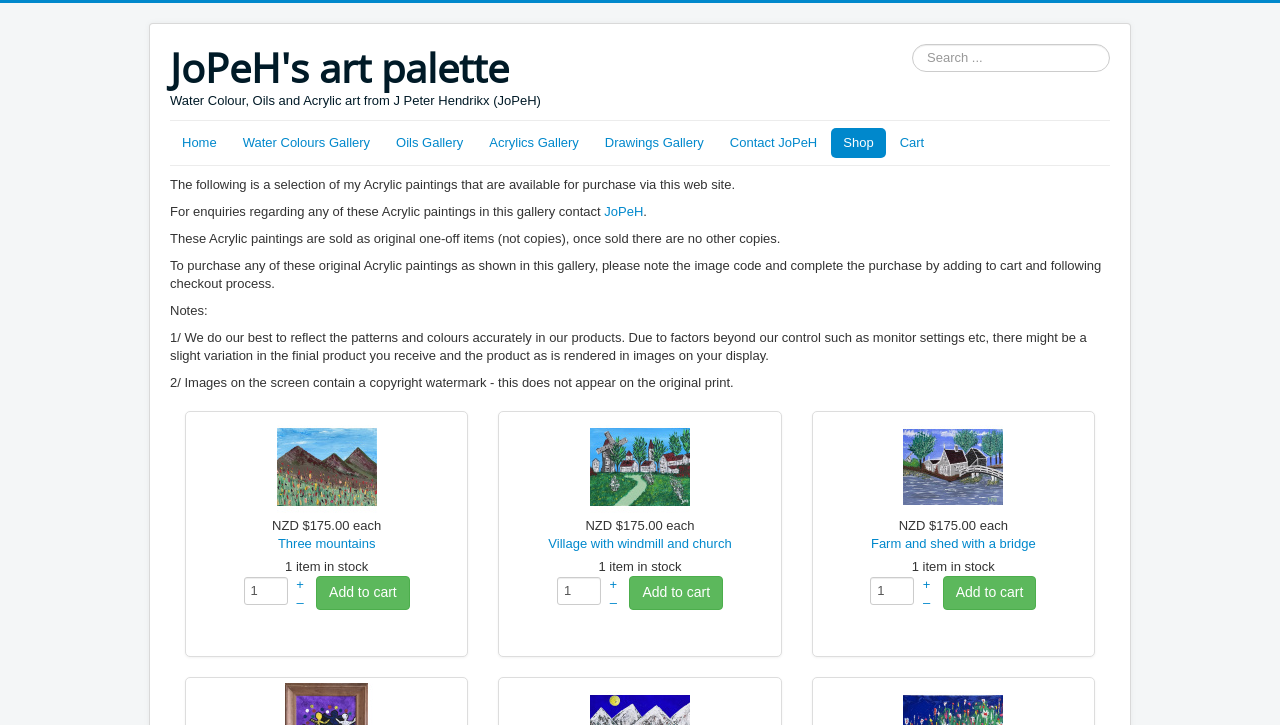What is the purpose of the search box?
Provide a fully detailed and comprehensive answer to the question.

The search box is located at the top of the page, and it allows users to search the website for specific keywords or phrases, likely to find specific paintings or artists.